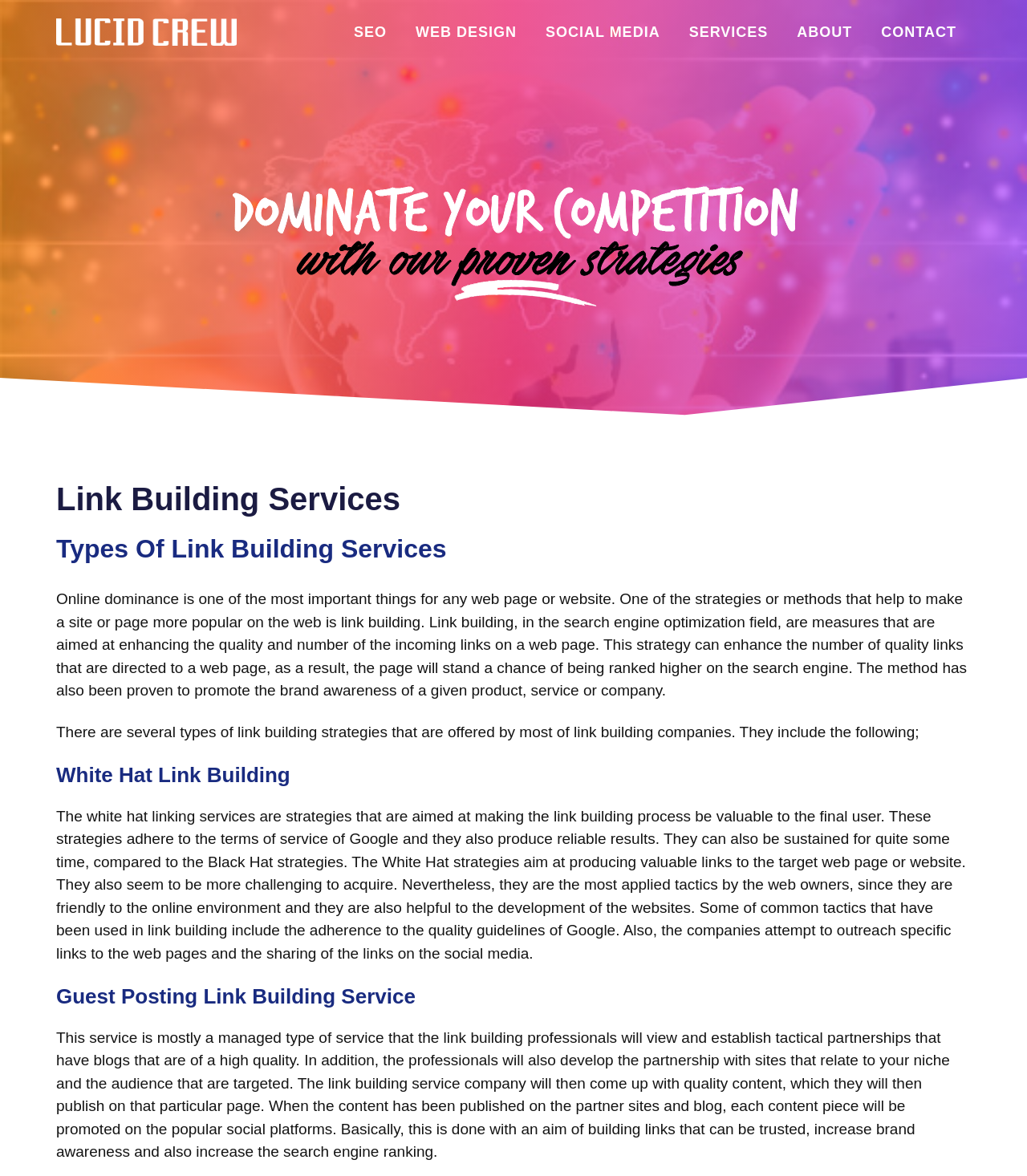What is the purpose of Guest Posting Link Building Service?
Using the image, give a concise answer in the form of a single word or short phrase.

Build trusted links